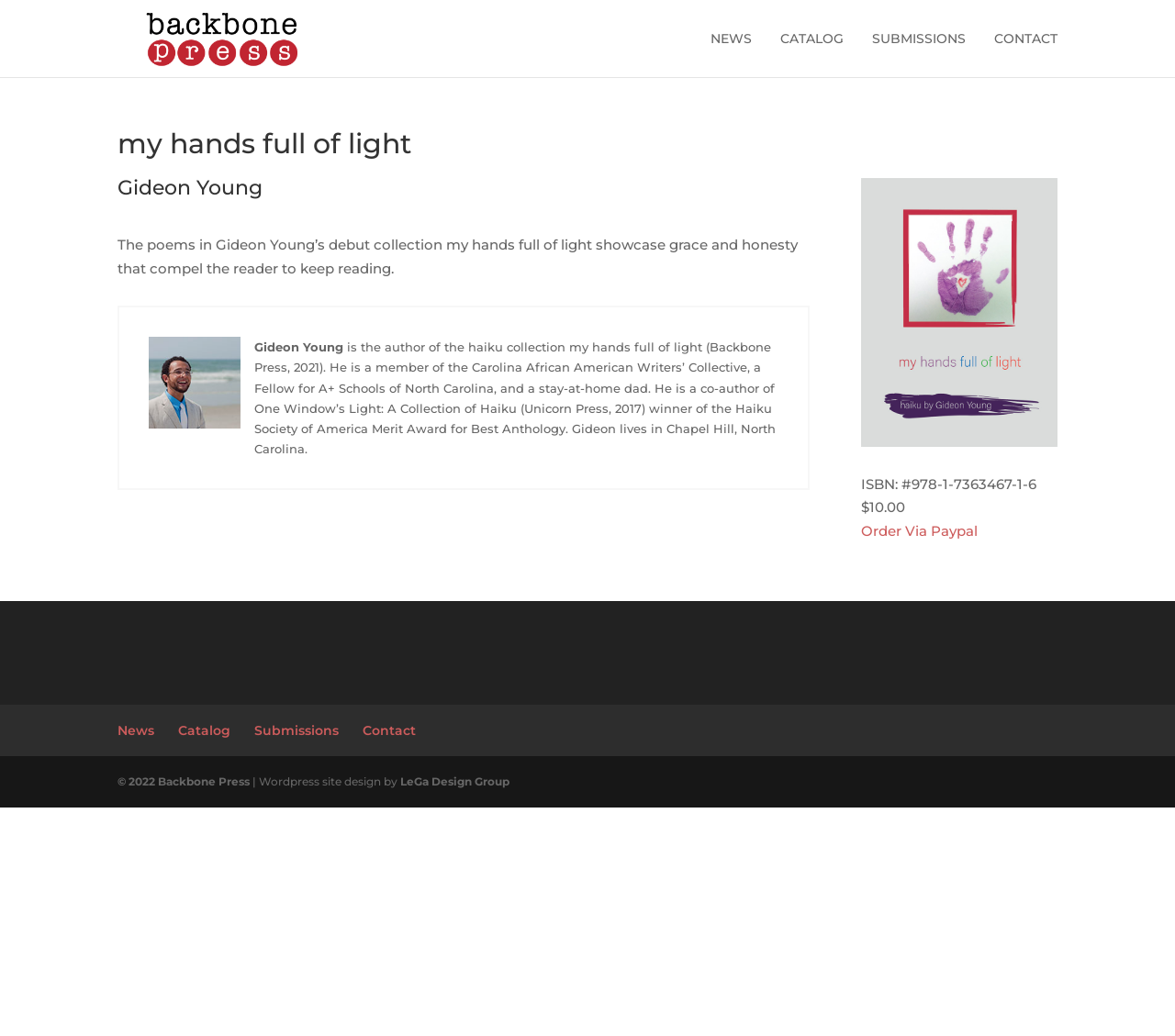Could you find the bounding box coordinates of the clickable area to complete this instruction: "check CONTACT information"?

[0.846, 0.031, 0.9, 0.074]